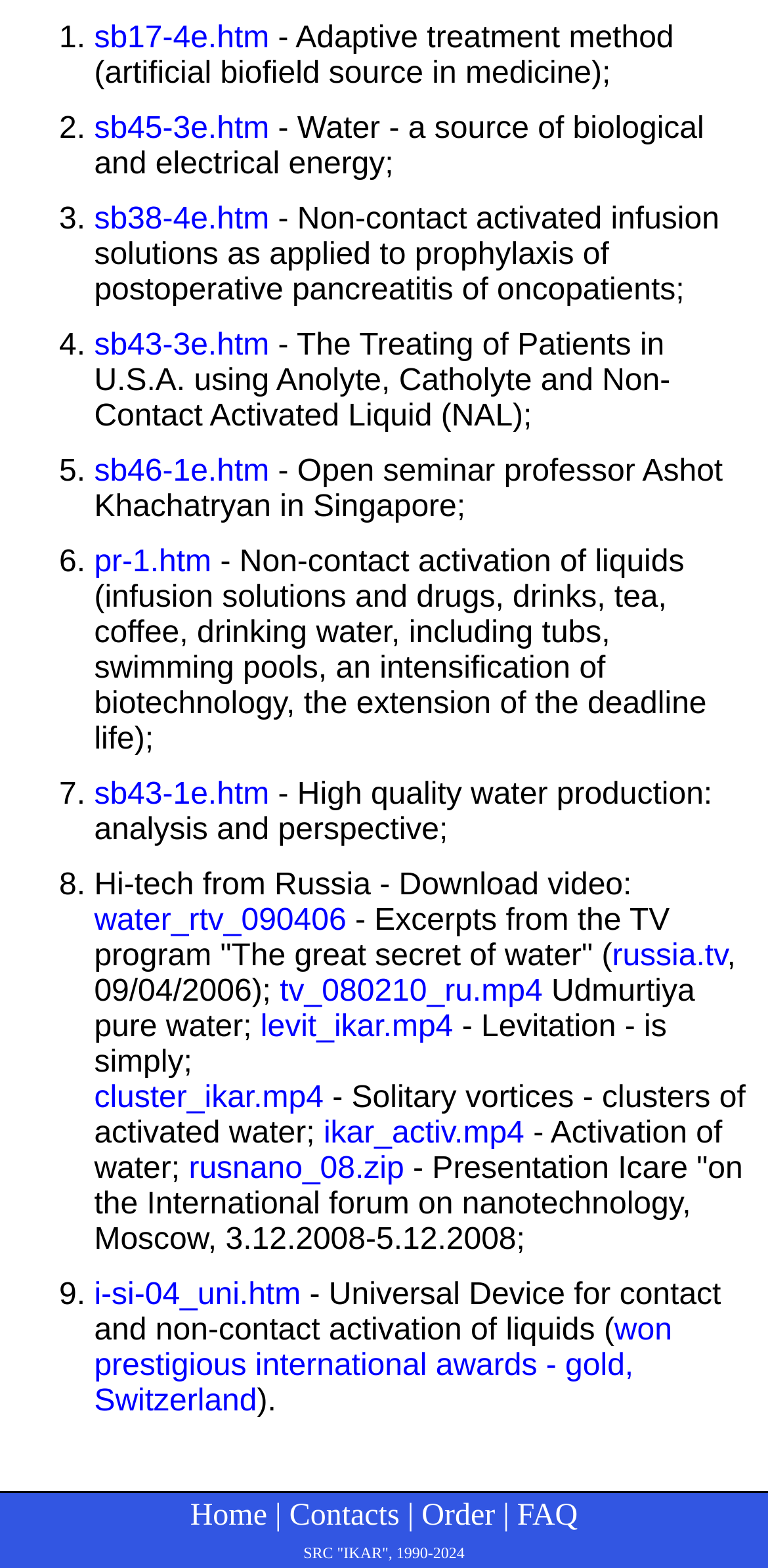Please identify the bounding box coordinates of the element I need to click to follow this instruction: "Download the video 'water_rtv_090406'".

[0.123, 0.577, 0.451, 0.598]